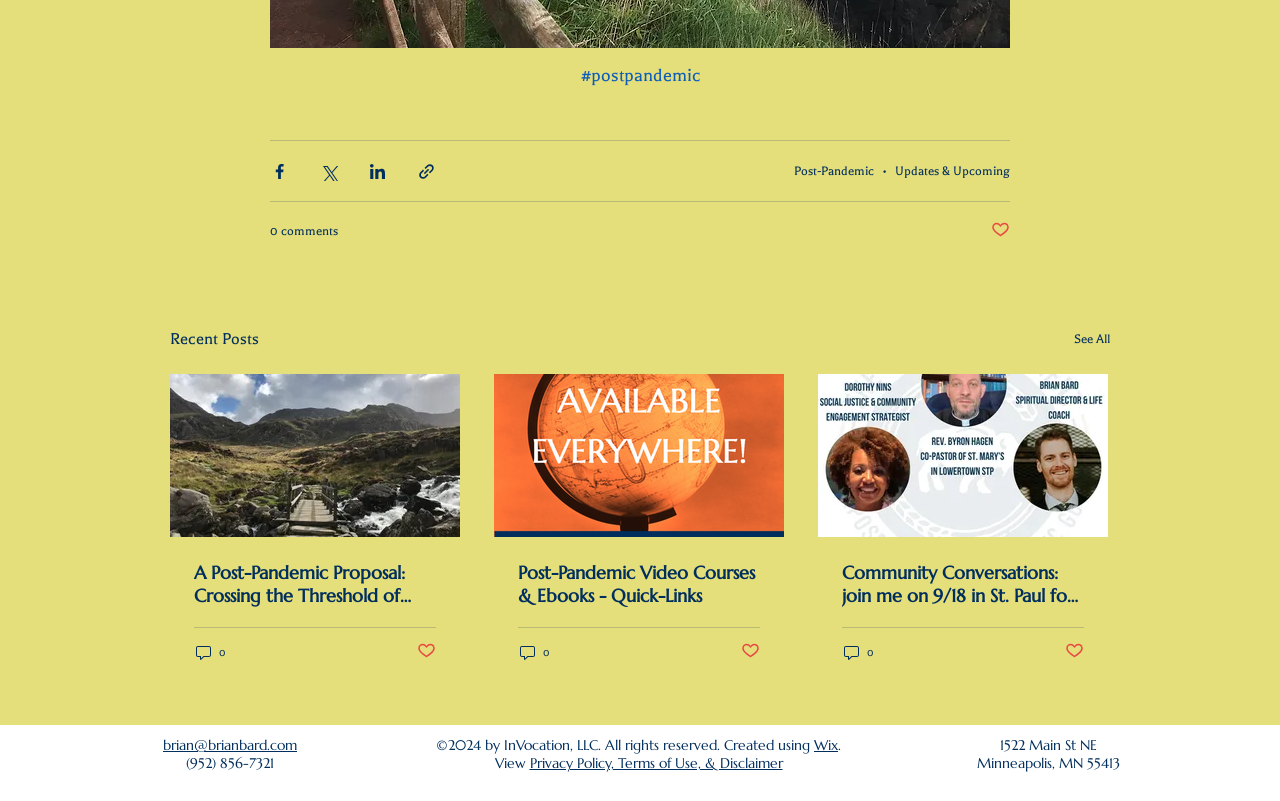Determine the coordinates of the bounding box for the clickable area needed to execute this instruction: "View recent posts".

[0.133, 0.406, 0.202, 0.442]